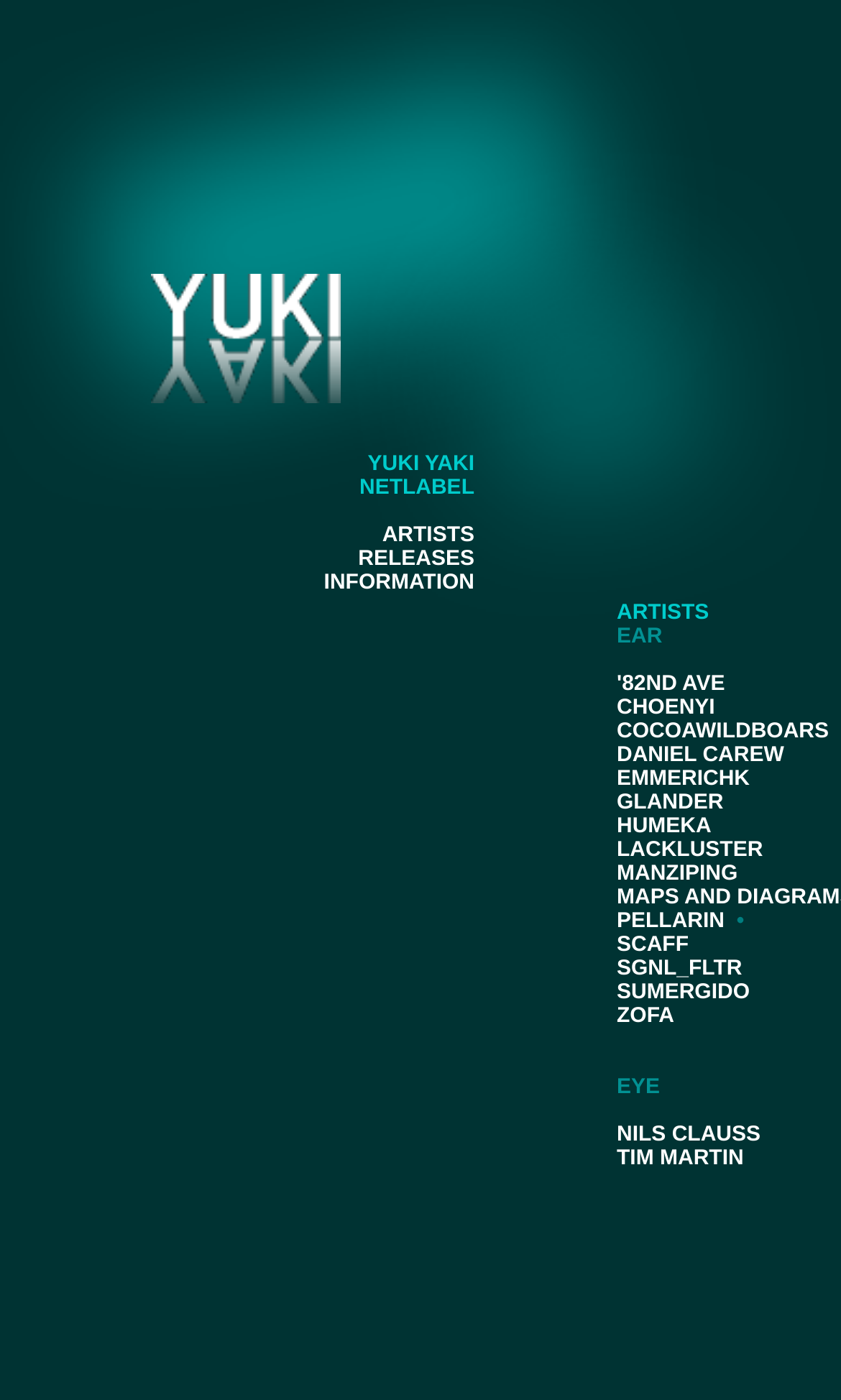How many artists are listed?
Please respond to the question thoroughly and include all relevant details.

There are 15 links listed under the 'ARTISTS' section, each representing a different artist.